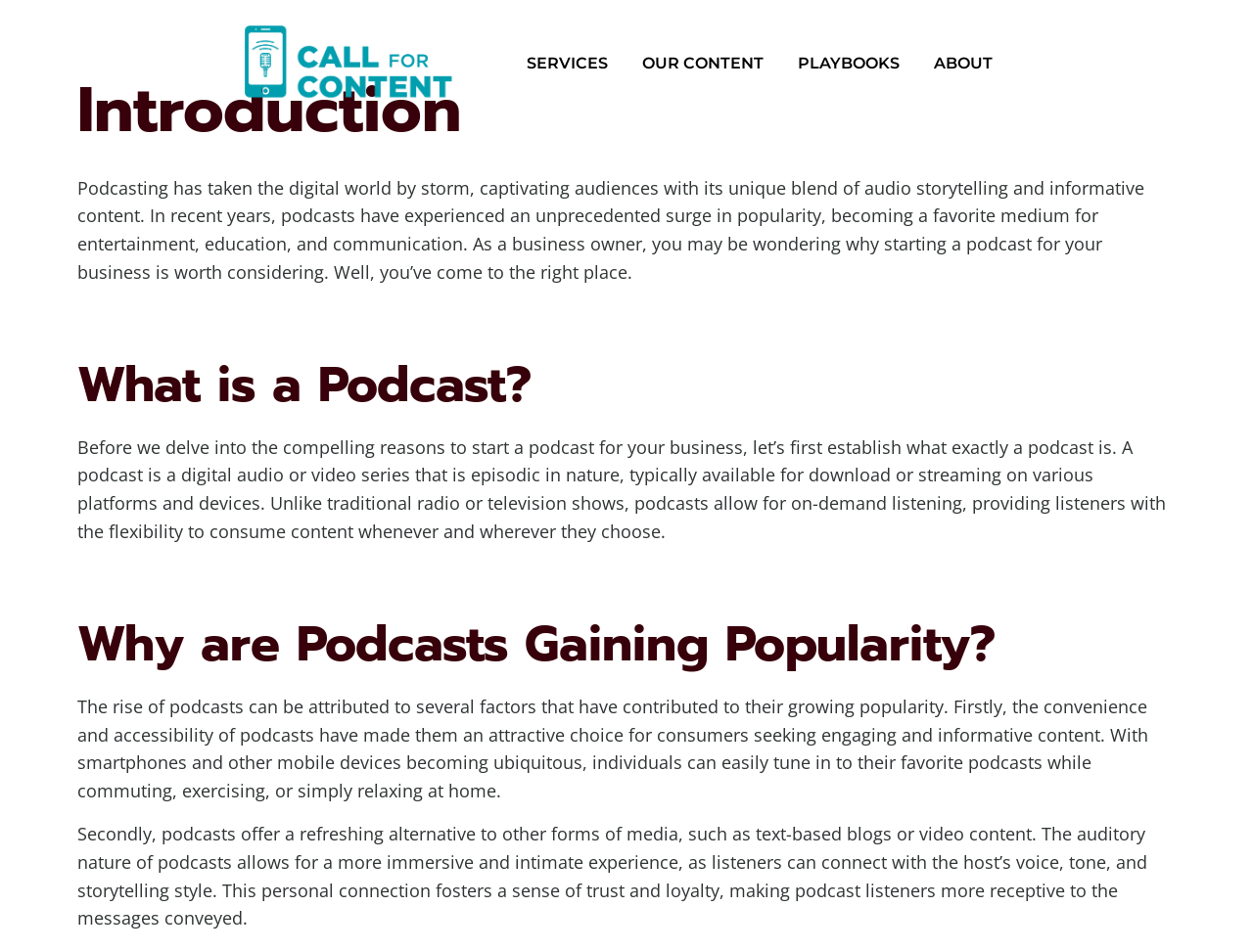Create a detailed summary of the webpage's content and design.

The webpage is about podcasting for business, with a focus on introducing the concept and its growing popularity. At the top, there is a link to "Podcasting Business Guides - Call For Content" accompanied by an image with the same name. Below this, a navigation menu with five links is situated: "SERVICES", "OUR CONTENT", "PLAYBOOKS", and "ABOUT".

The main content of the page is divided into four sections, each with a heading. The first section, "Introduction", provides an overview of podcasting, describing its unique blend of audio storytelling and informative content. The second section, "What is a Podcast?", defines what a podcast is, explaining its episodic nature and on-demand listening capabilities.

The third section, "Why are Podcasts Gaining Popularity?", discusses the factors contributing to the rise of podcasts, including convenience, accessibility, and the immersive experience they offer. This section is further divided into two paragraphs, each exploring a different aspect of podcast popularity.

Throughout the page, there are no other images besides the one accompanying the link at the top. The layout is organized, with clear headings and concise text, making it easy to follow and understand the content.